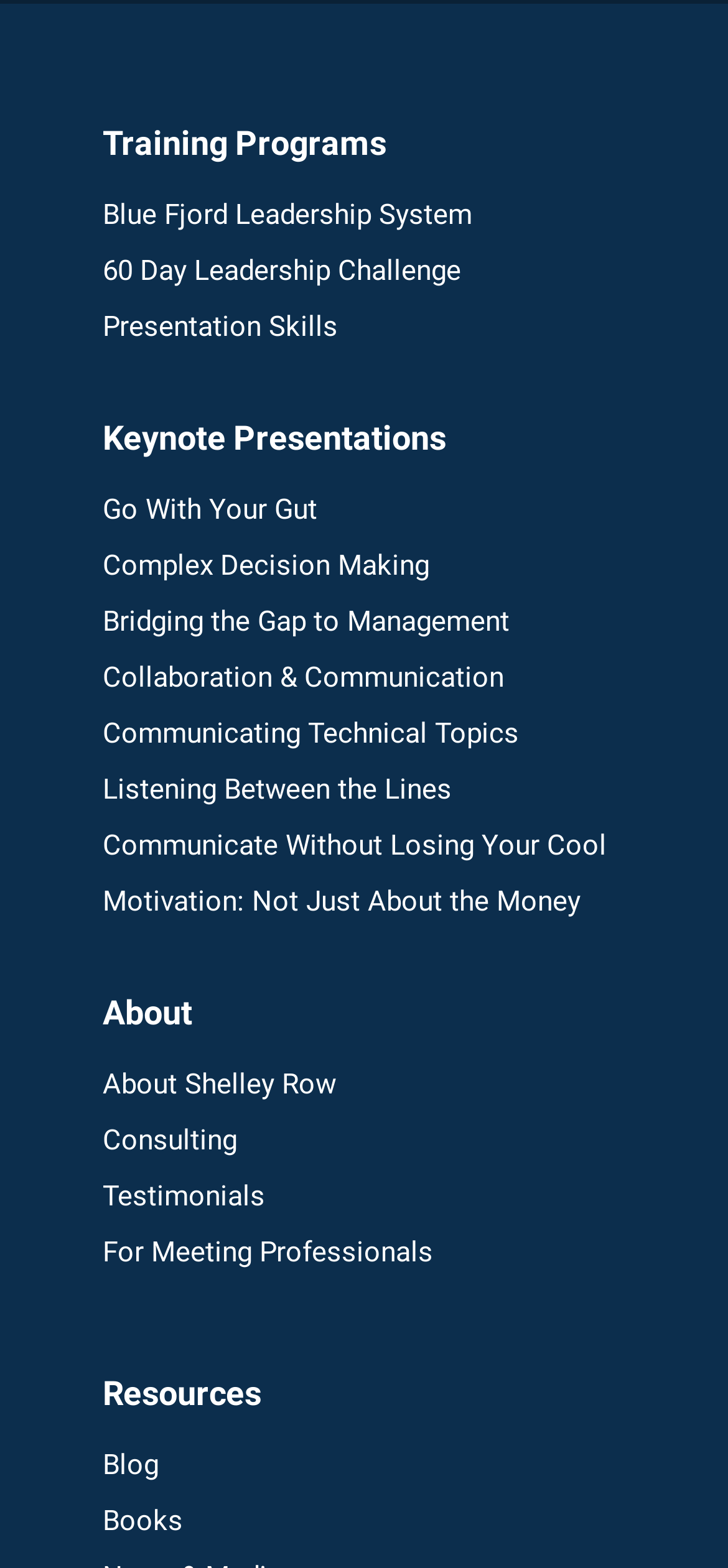What is the category of 'Keynote Presentations'?
Please provide a single word or phrase based on the screenshot.

Training Programs